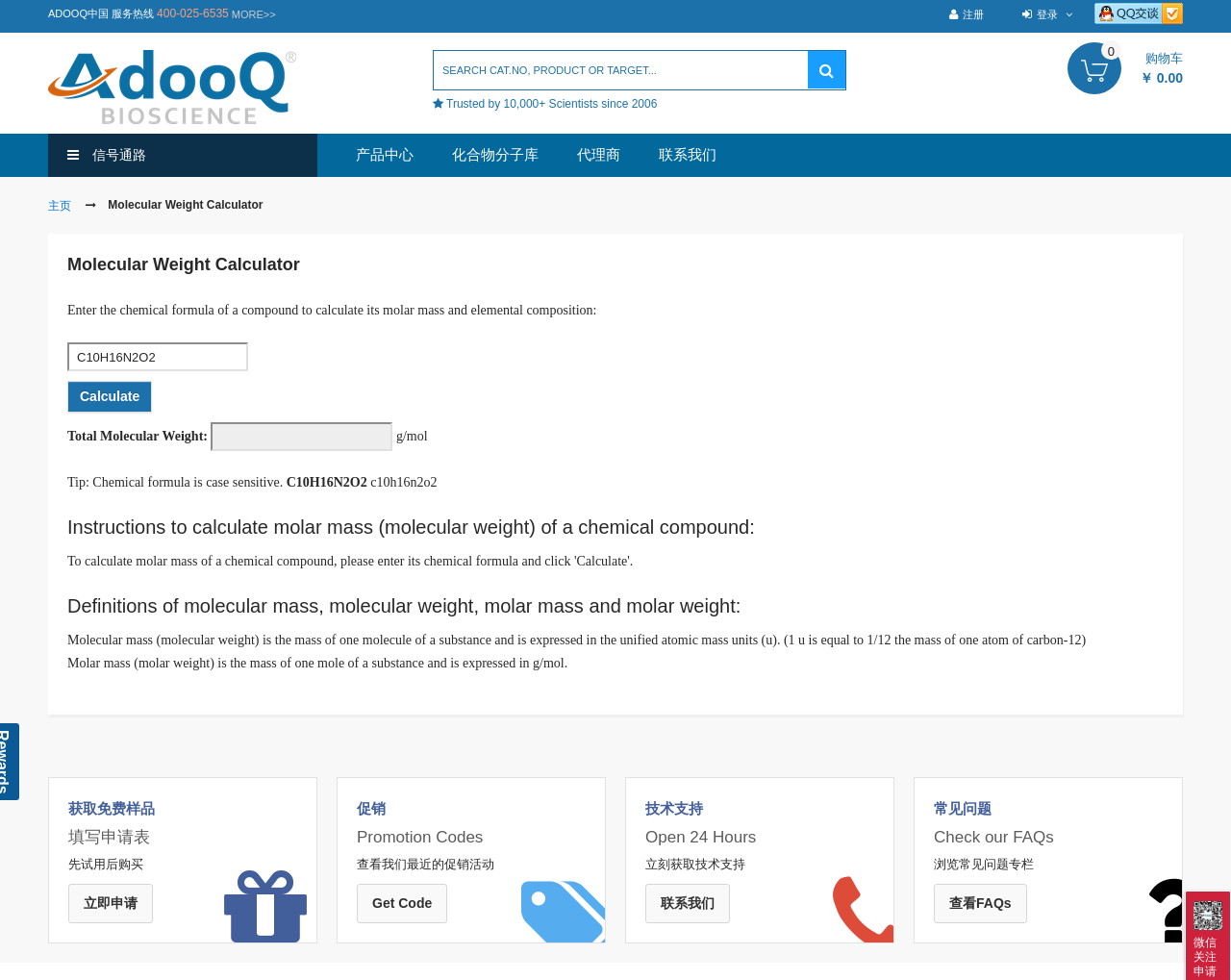Respond concisely with one word or phrase to the following query:
What is the default chemical formula in the calculator?

C10H16N2O2